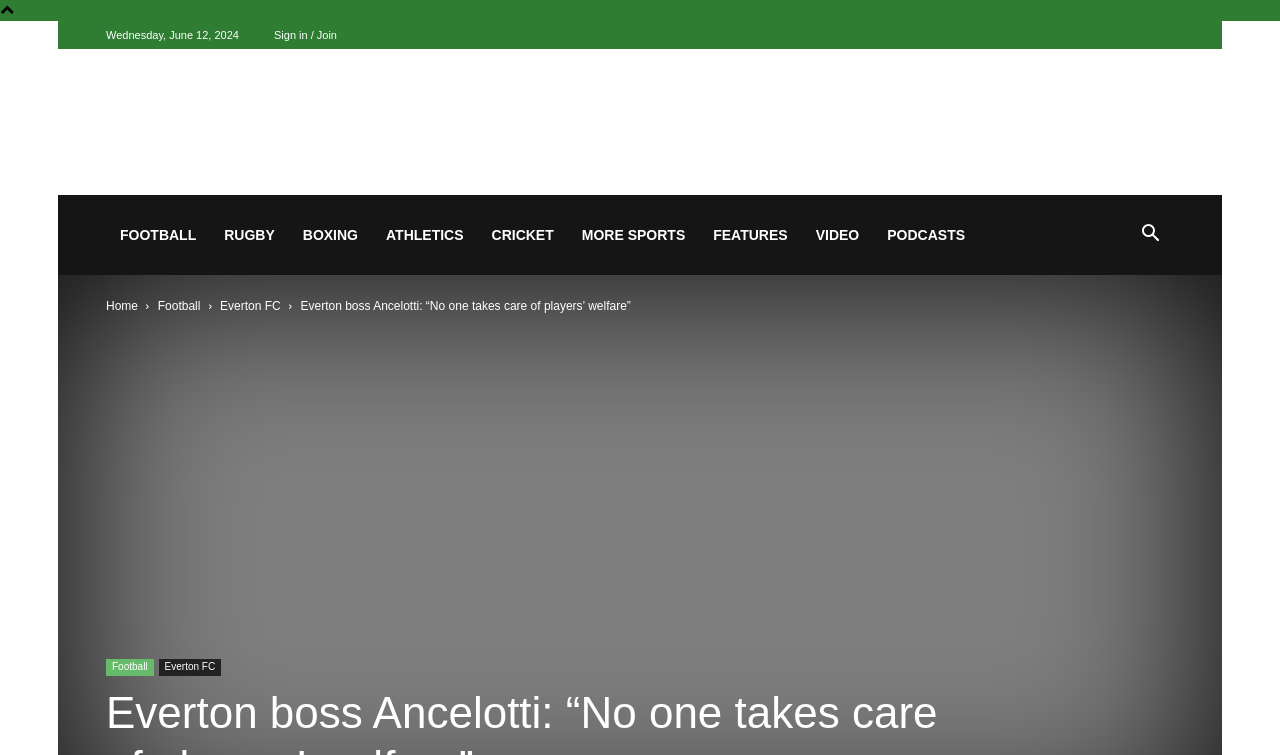Determine the bounding box coordinates of the region to click in order to accomplish the following instruction: "Check 'Merit Awards For Week 4'". Provide the coordinates as four float numbers between 0 and 1, specifically [left, top, right, bottom].

None